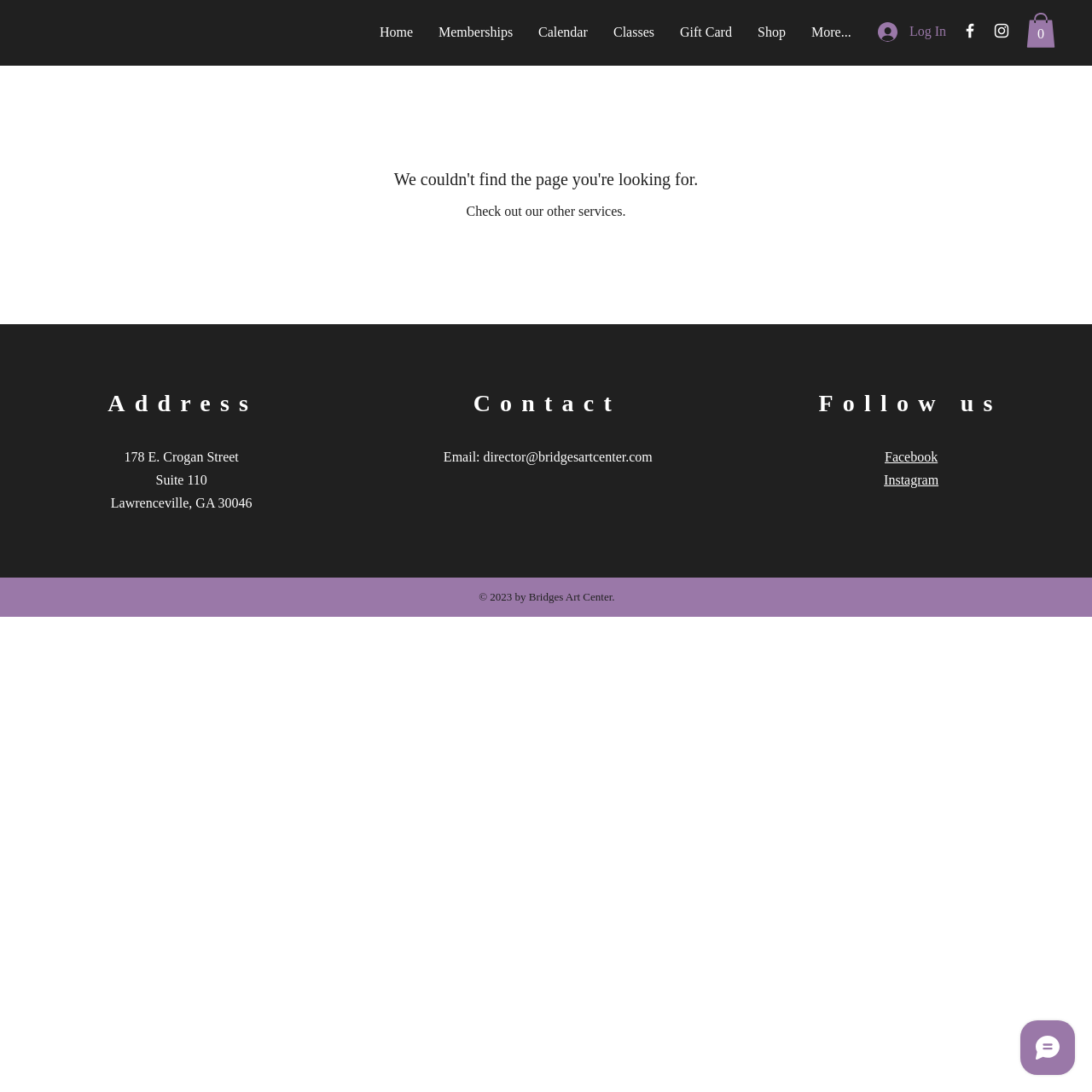Identify the bounding box coordinates of the area you need to click to perform the following instruction: "View Calendar".

[0.481, 0.012, 0.55, 0.047]